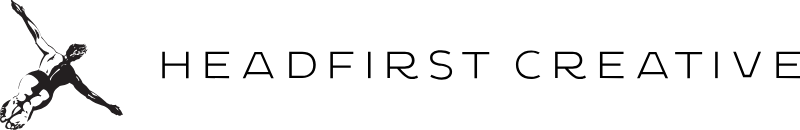What does the stylized figure in the logo symbolize?
Answer with a single word or phrase, using the screenshot for reference.

Creativity and forward-thinking